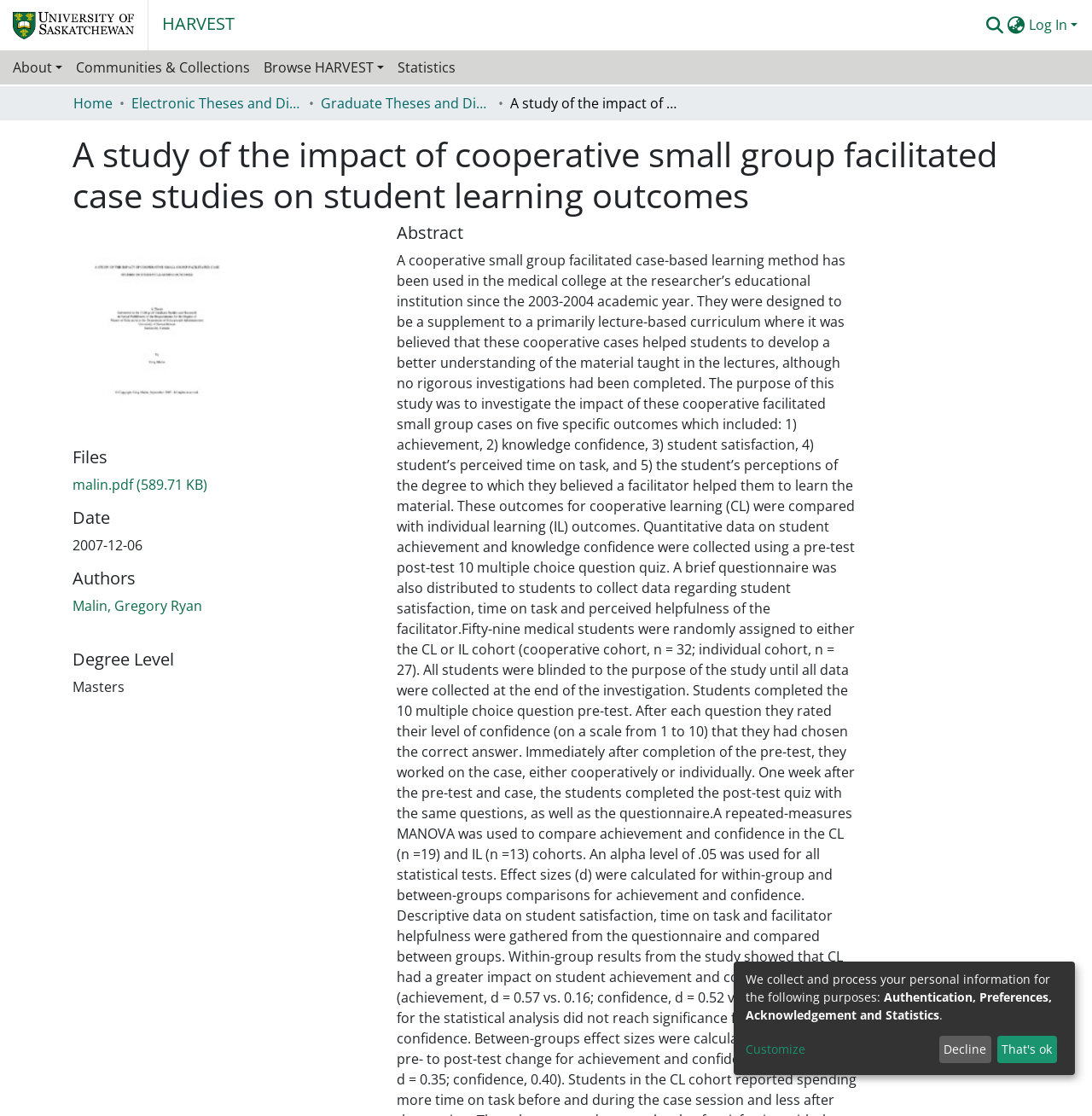Please predict the bounding box coordinates of the element's region where a click is necessary to complete the following instruction: "Switch language". The coordinates should be represented by four float numbers between 0 and 1, i.e., [left, top, right, bottom].

[0.921, 0.013, 0.941, 0.032]